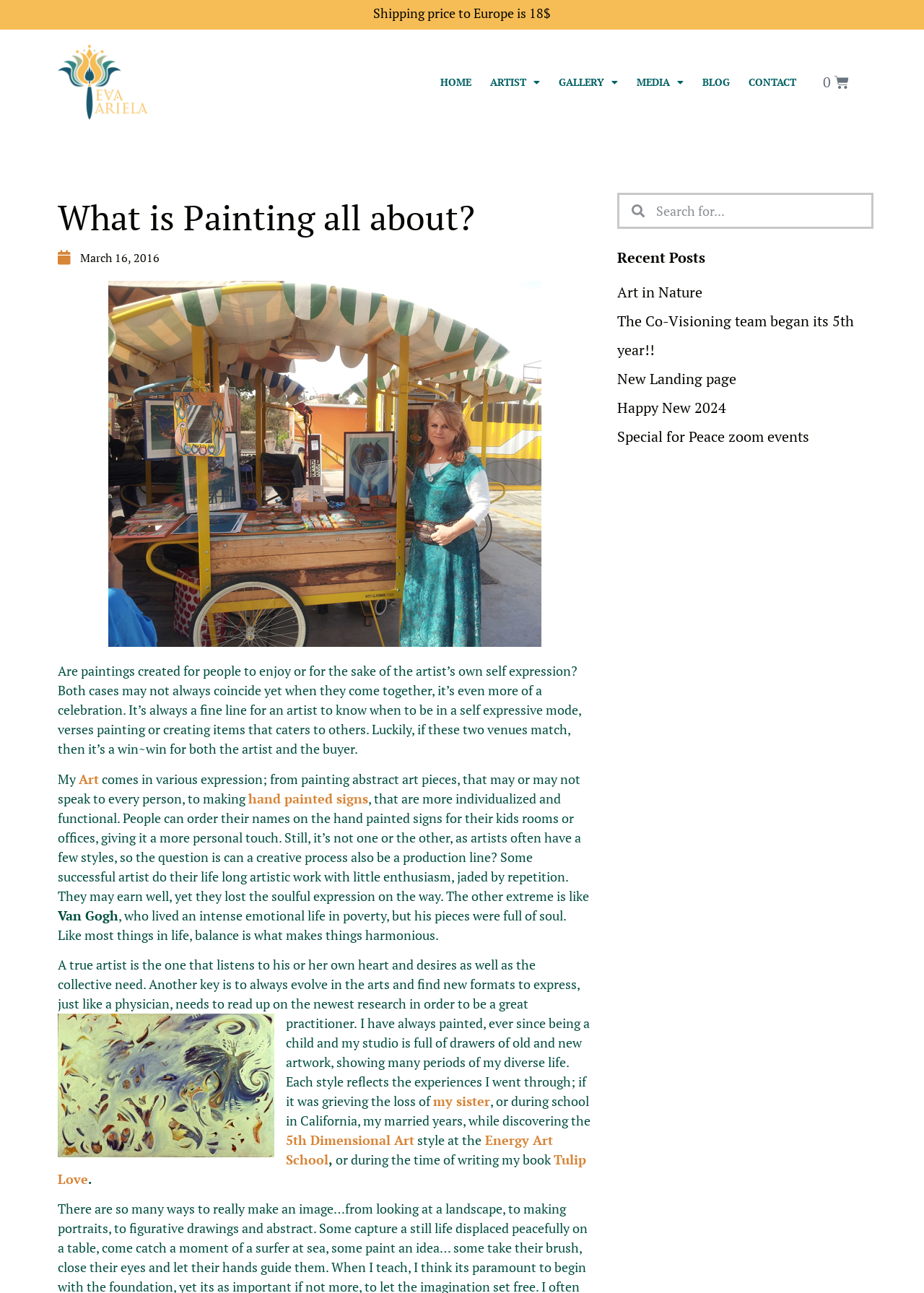Pinpoint the bounding box coordinates of the element to be clicked to execute the instruction: "Click on the 'HOME' link".

[0.466, 0.051, 0.52, 0.076]